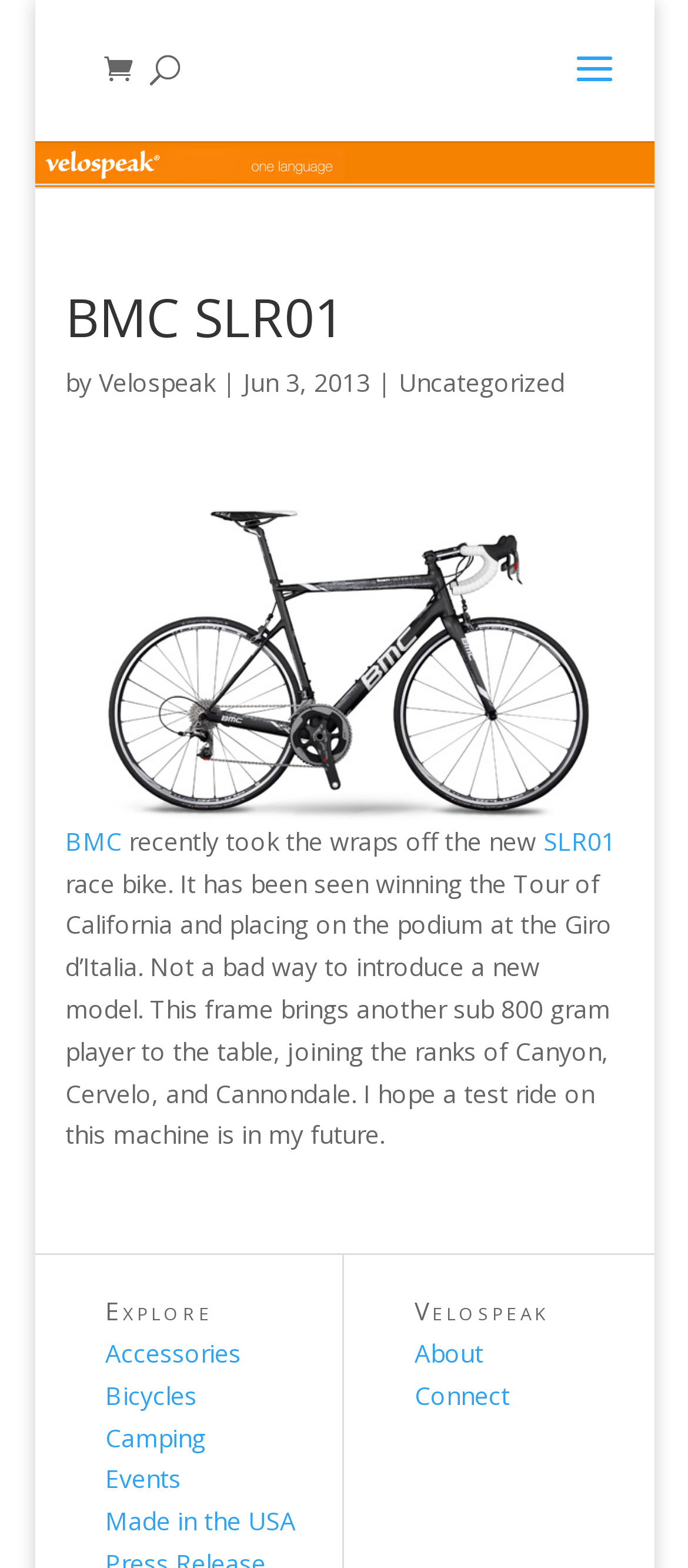Who wrote the article?
Please provide a comprehensive answer based on the details in the screenshot.

The author of the article is mentioned as 'Velospeak', which is also the title of the website. This can be found in the link 'Velospeak' next to the date 'Jun 3, 2013'.